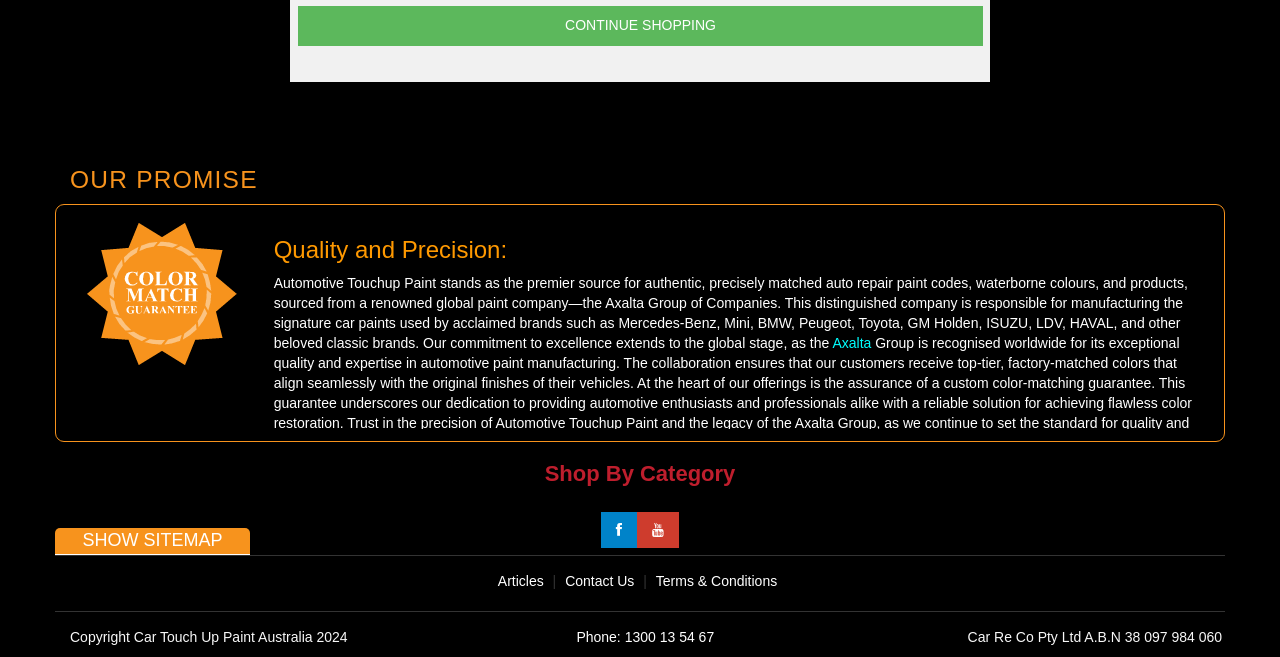Please identify the bounding box coordinates of the region to click in order to complete the task: "Click CONTINUE SHOPPING". The coordinates must be four float numbers between 0 and 1, specified as [left, top, right, bottom].

[0.233, 0.009, 0.768, 0.07]